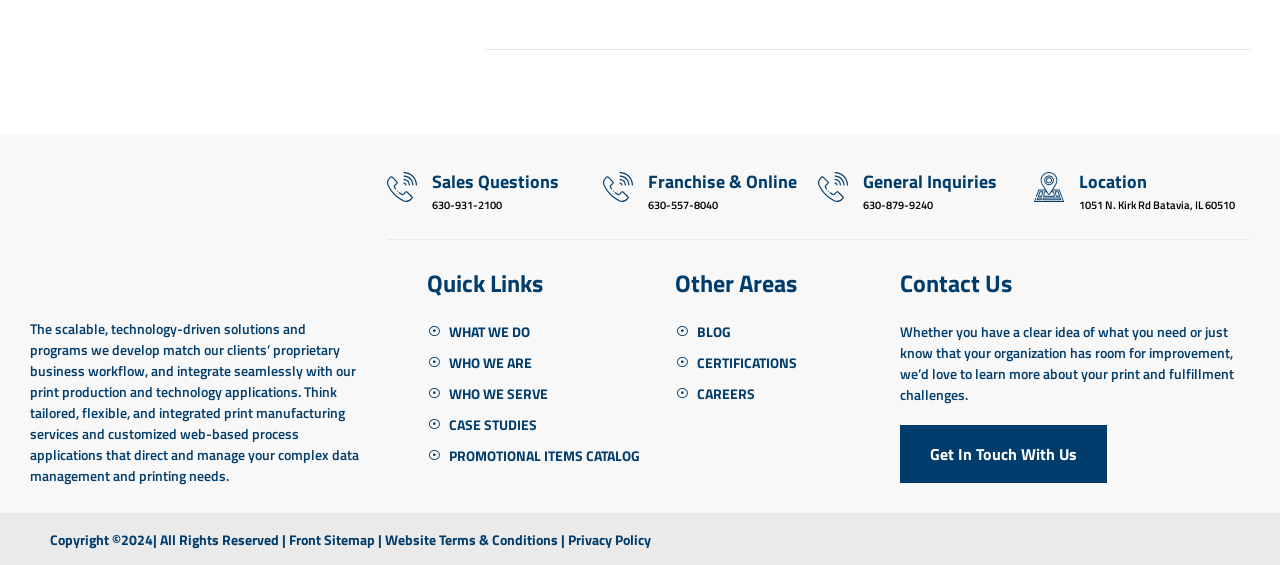Using the details in the image, give a detailed response to the question below:
How many headings are there on the webpage?

I counted the number of heading elements on the webpage and found 6 headings: 'Sales Questions', 'Franchise & Online', 'General Inquiries', 'Location', 'Quick Links', and 'Other Areas'.